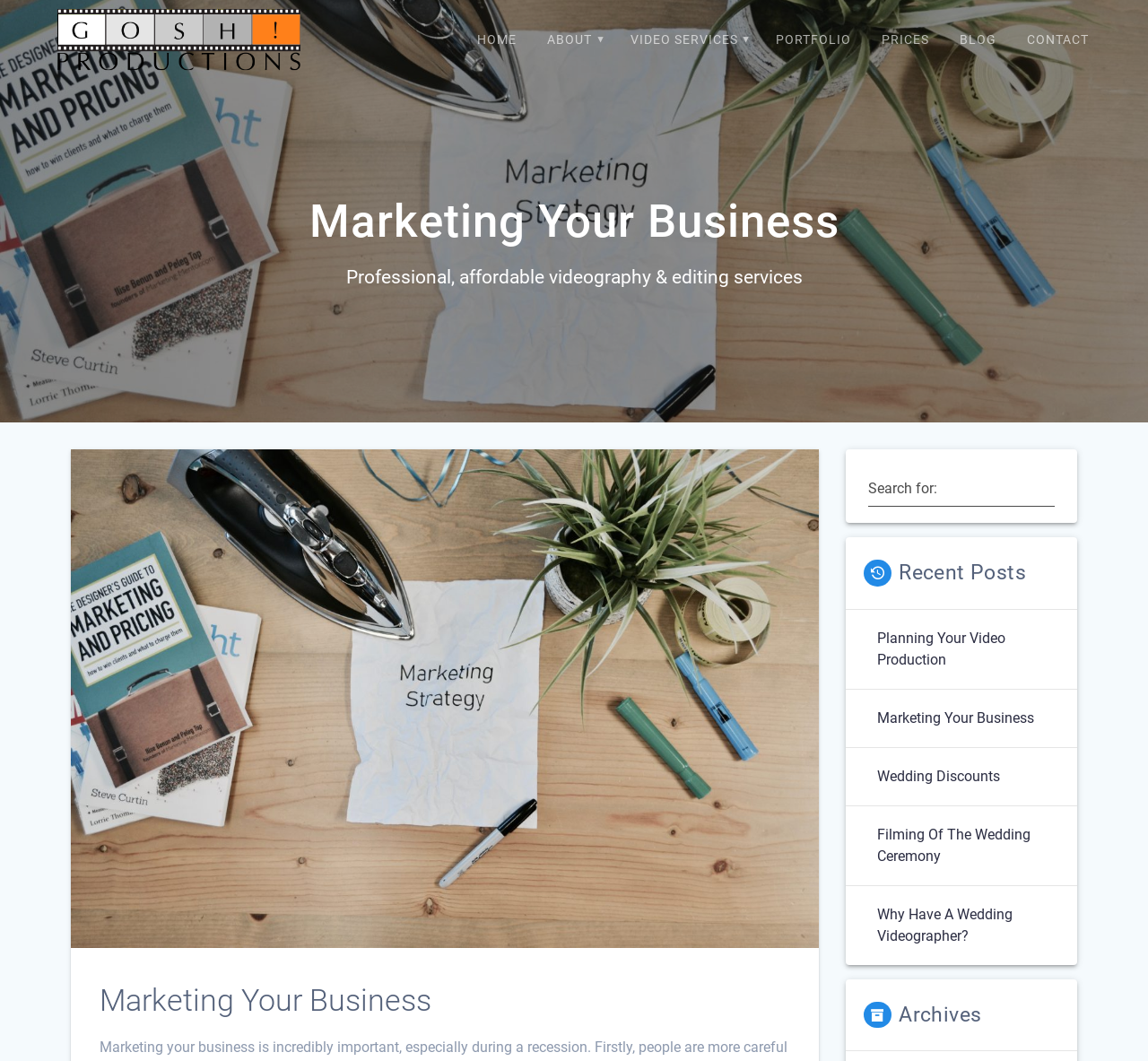What is the last link in the 'VIDEO SERVICES' dropdown?
Based on the image, provide a one-word or brief-phrase response.

Elements